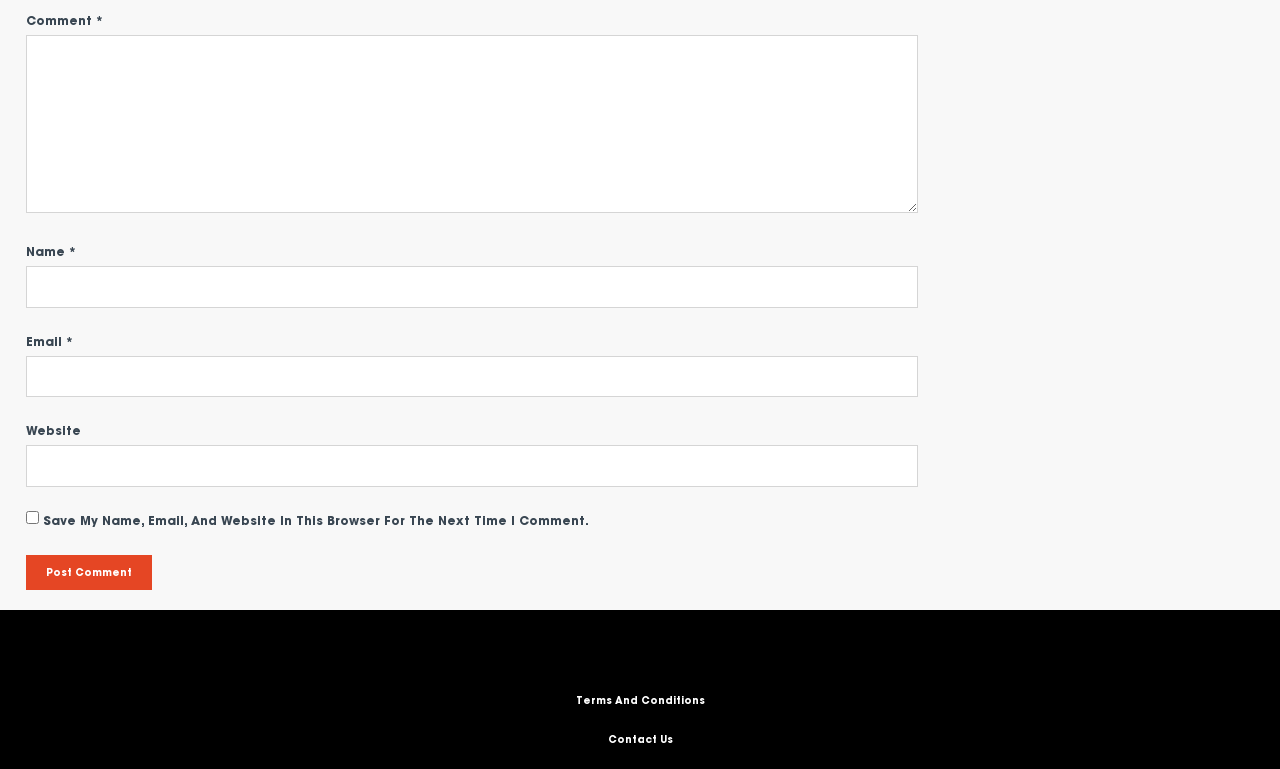Using floating point numbers between 0 and 1, provide the bounding box coordinates in the format (top-left x, top-left y, bottom-right x, bottom-right y). Locate the UI element described here: Terms and Conditions

[0.45, 0.901, 0.55, 0.92]